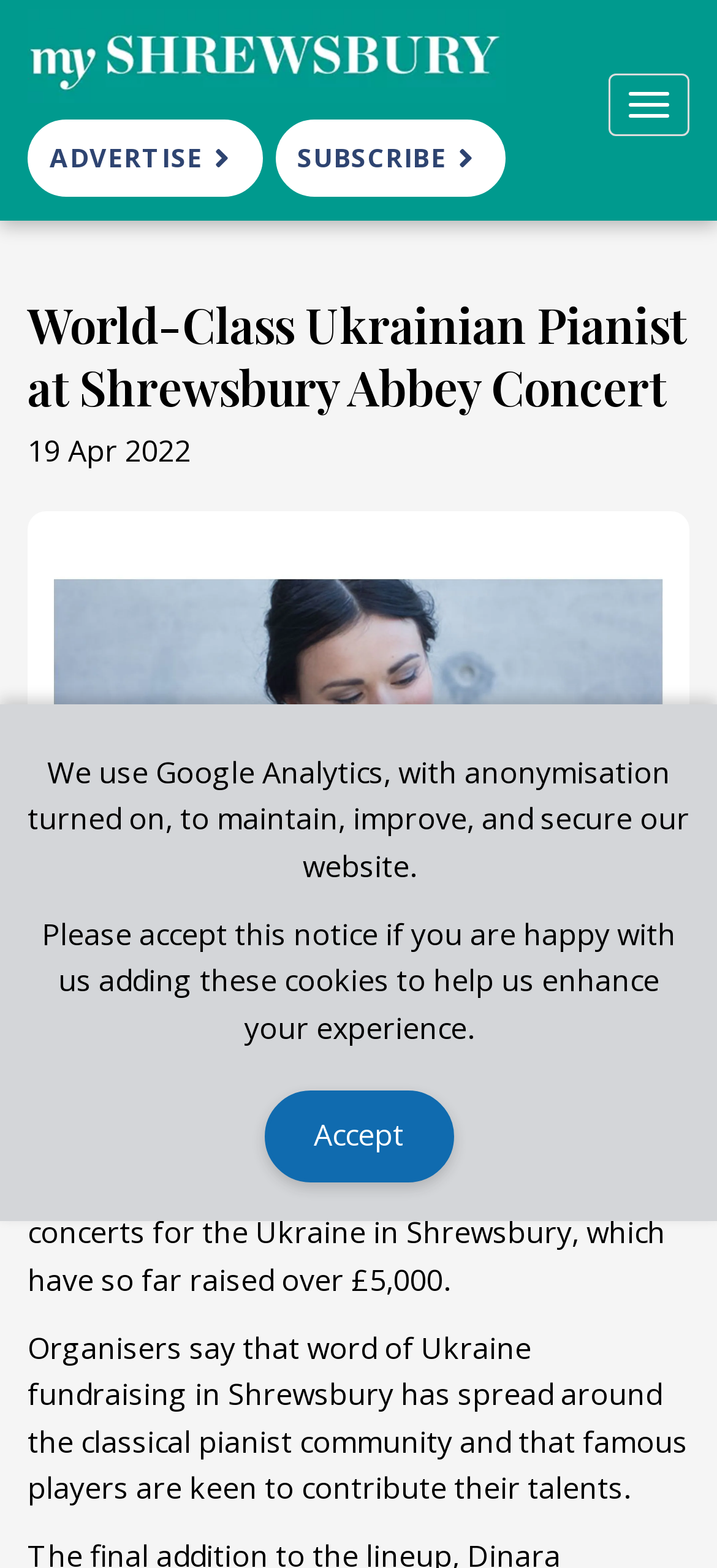Find the UI element described as: "Toggle navigation" and predict its bounding box coordinates. Ensure the coordinates are four float numbers between 0 and 1, [left, top, right, bottom].

[0.849, 0.047, 0.962, 0.087]